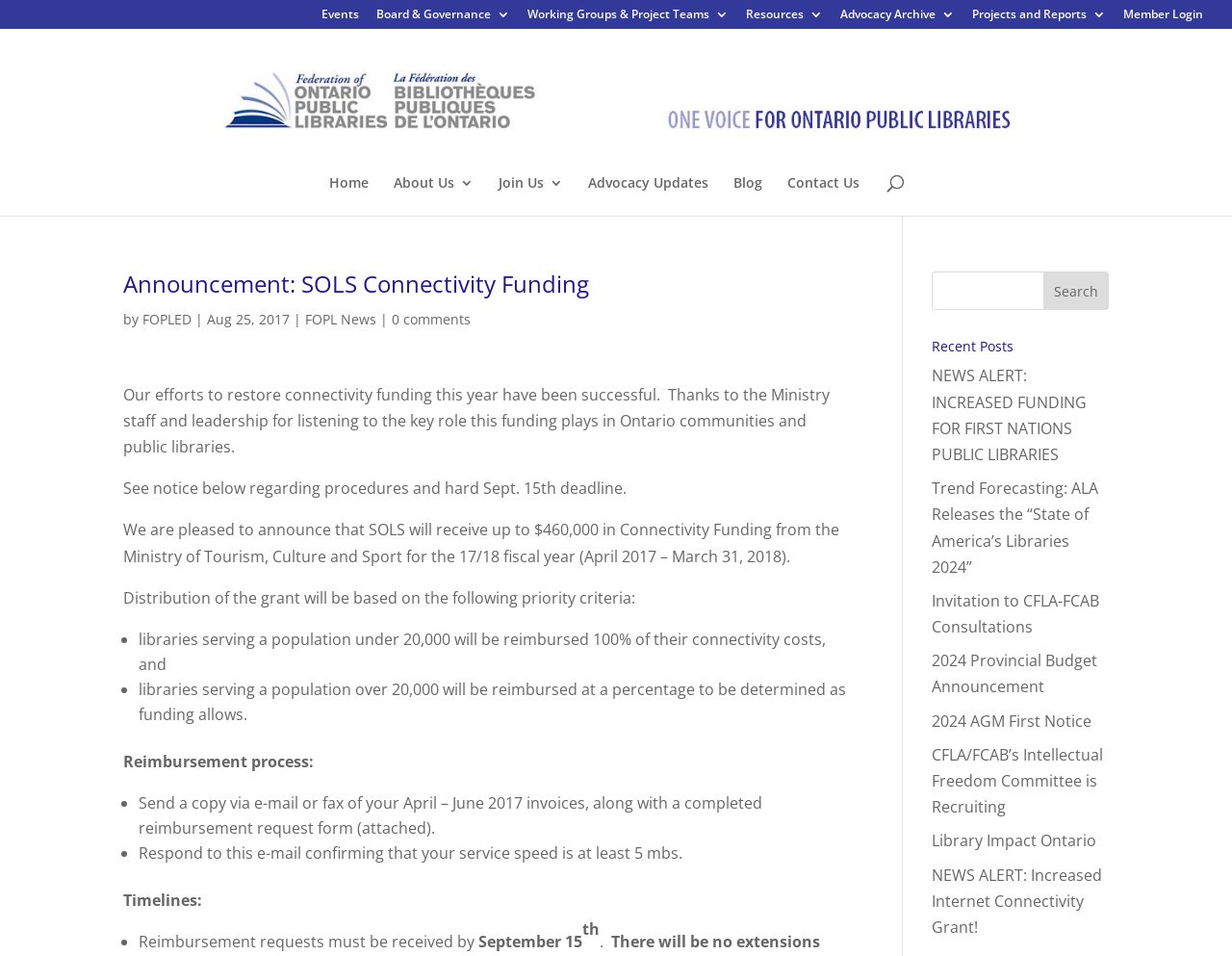Determine the bounding box coordinates of the clickable region to carry out the instruction: "Search for something".

[0.053, 0.029, 0.953, 0.031]